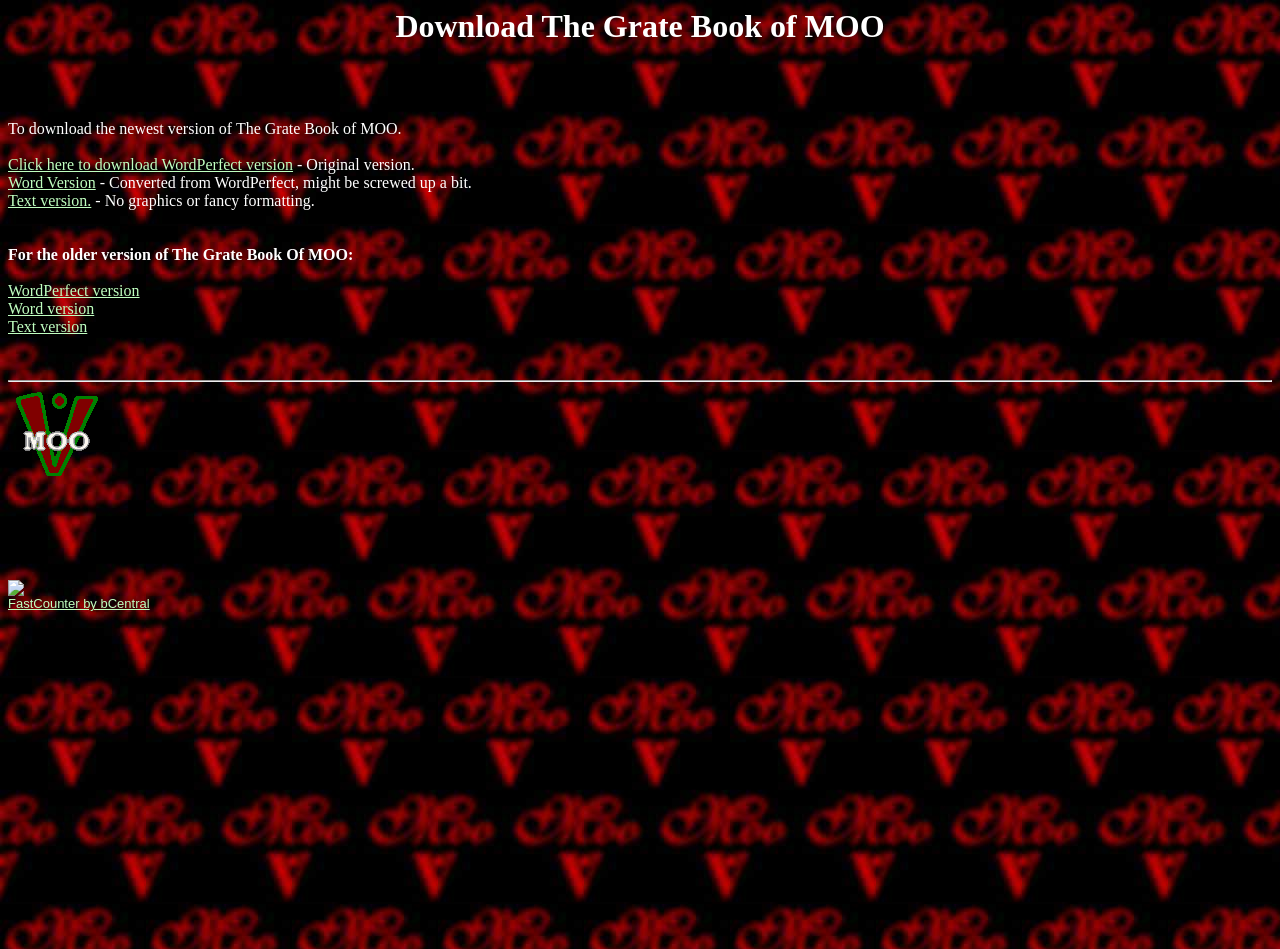What is the purpose of the 'Back Home' link?
Based on the screenshot, give a detailed explanation to answer the question.

The 'Back Home' link is likely used for navigation, allowing users to go back to the homepage or a previous page, as it is a common convention in web design to have a 'Back Home' or 'Home' link for navigation purposes.